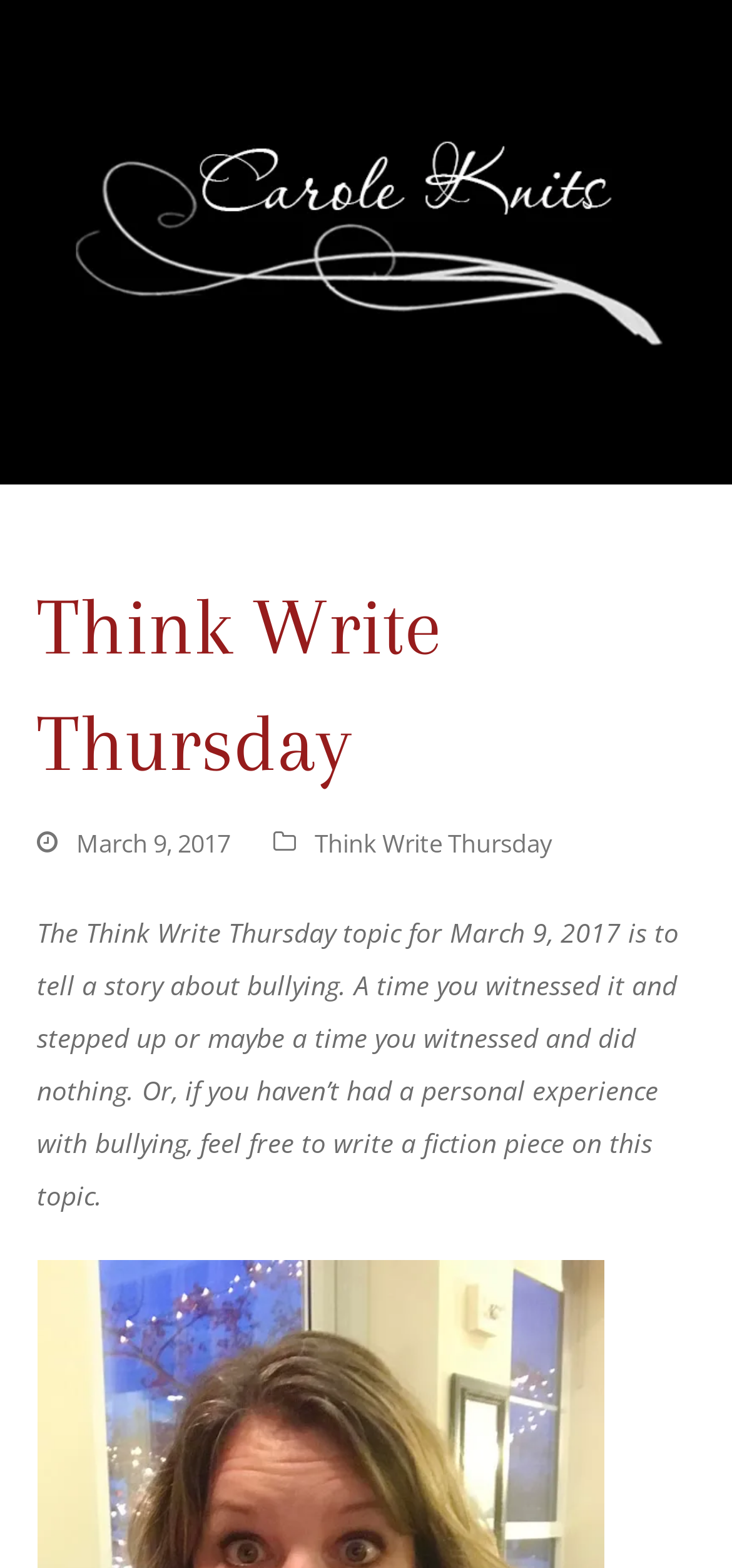Give a one-word or short phrase answer to the question: 
What is the date of the Think Write Thursday topic?

March 9, 2017